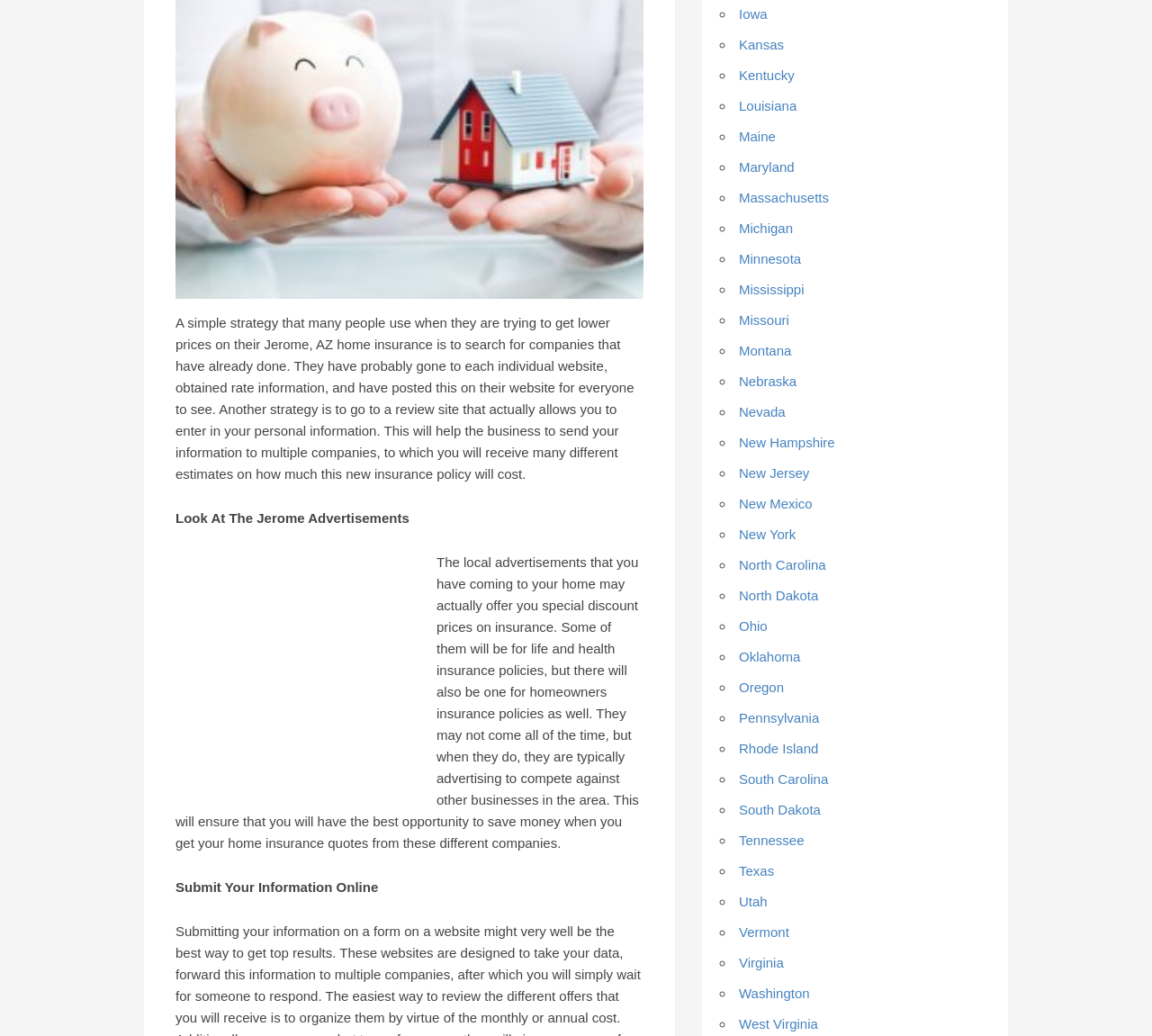Given the webpage screenshot, identify the bounding box of the UI element that matches this description: "New Hampshire".

[0.641, 0.42, 0.725, 0.434]